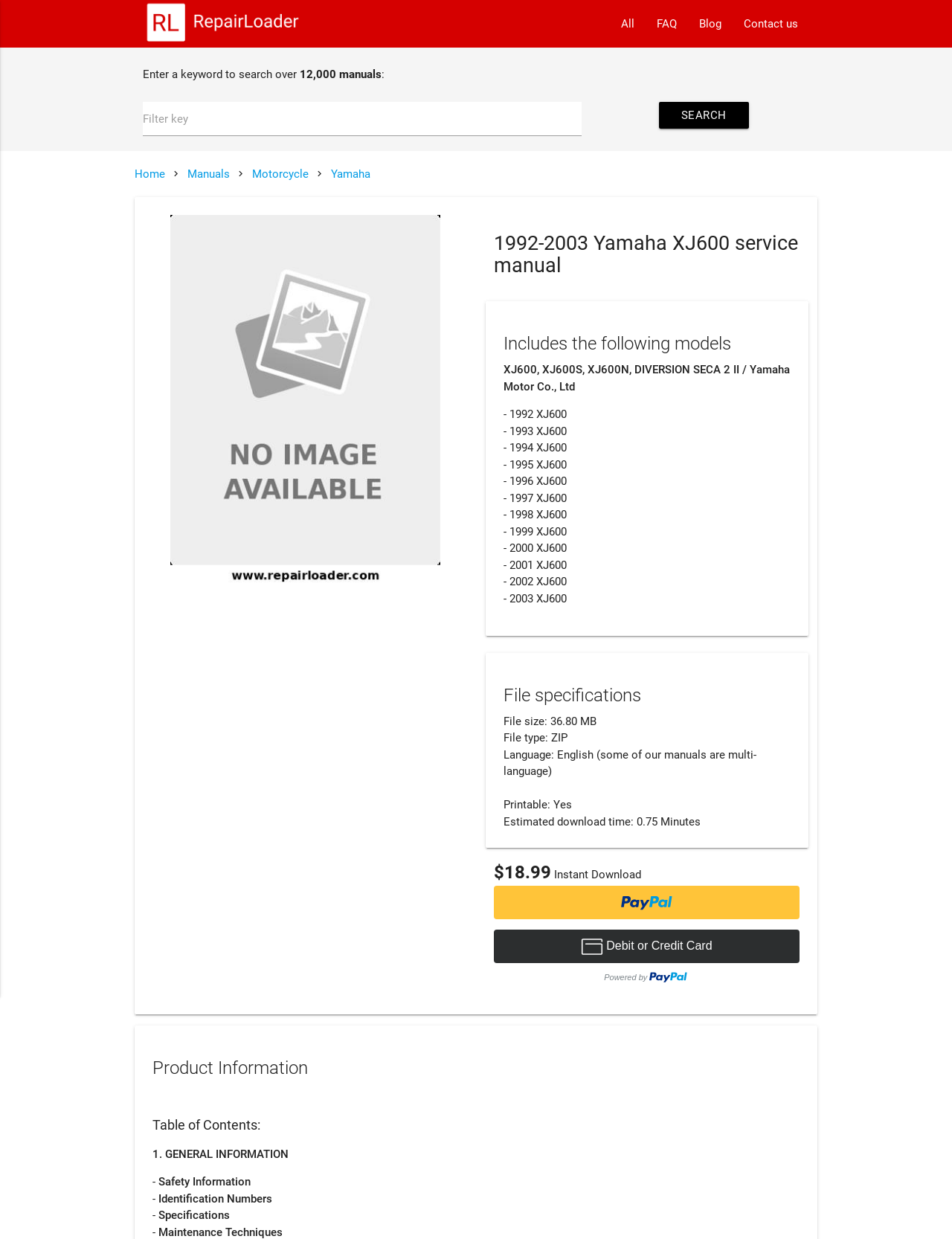Locate the bounding box coordinates of the item that should be clicked to fulfill the instruction: "Click the 'Home' link".

[0.141, 0.134, 0.173, 0.147]